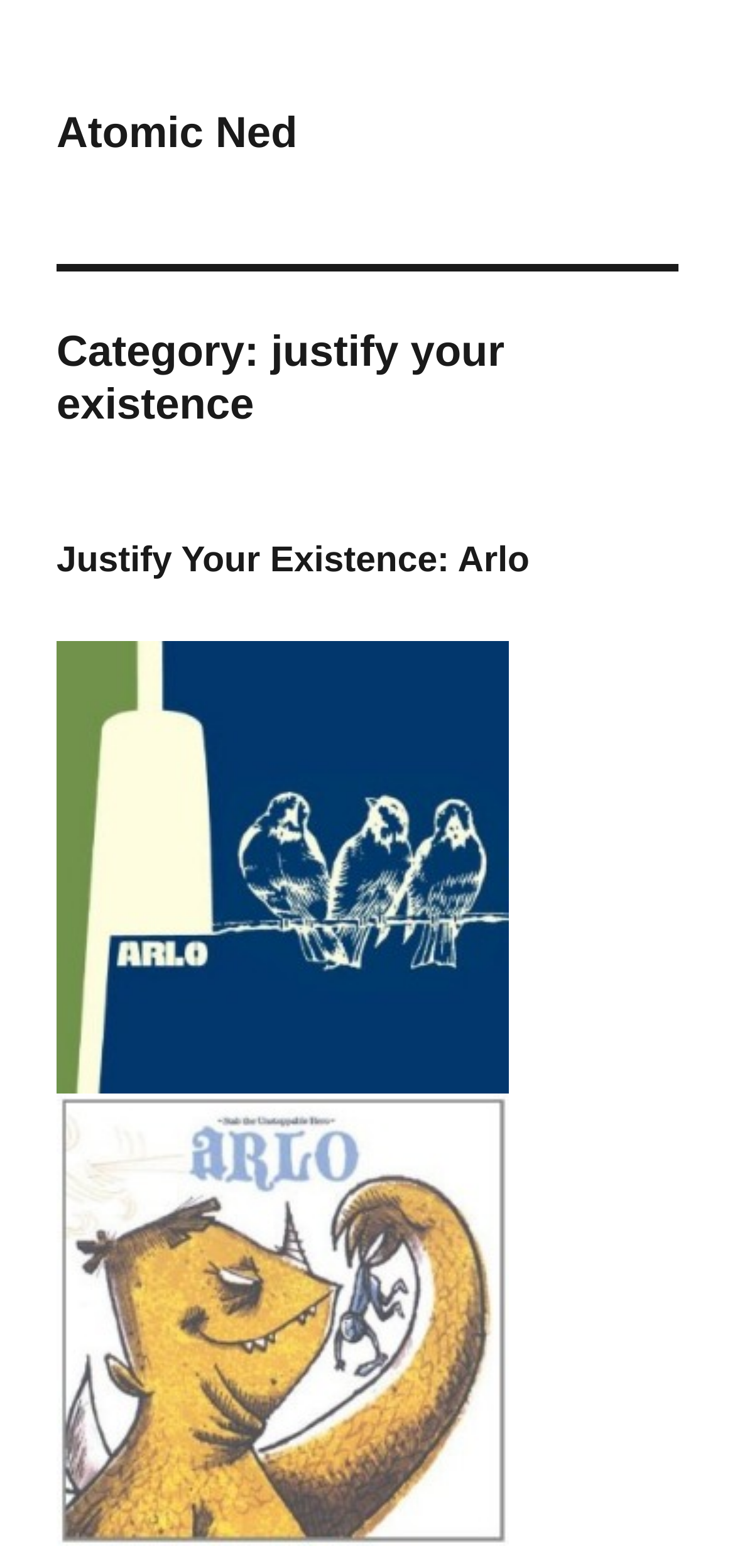Extract the bounding box coordinates of the UI element described by: "Justify Your Existence: Arlo". The coordinates should include four float numbers ranging from 0 to 1, e.g., [left, top, right, bottom].

[0.077, 0.345, 0.72, 0.37]